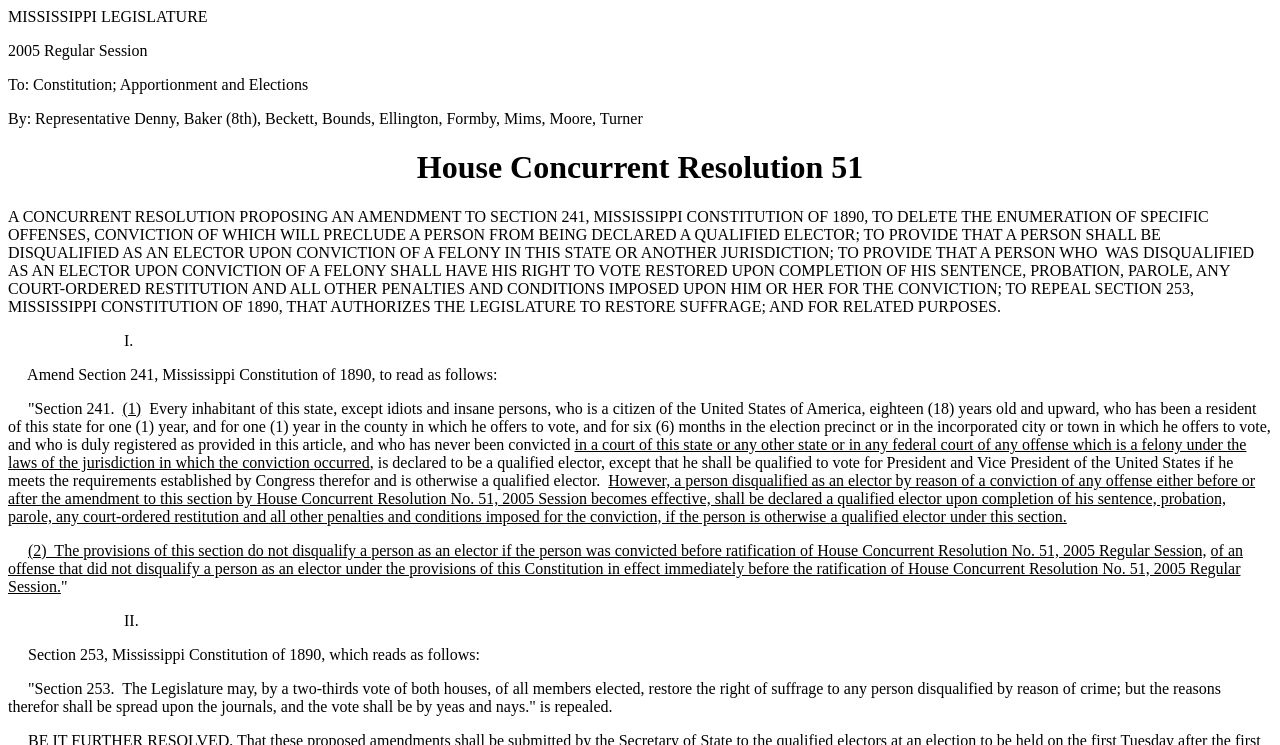Who introduced the legislation?
Refer to the image and respond with a one-word or short-phrase answer.

Representative Denny, Baker (8th), Beckett, Bounds, Ellington, Formby, Mims, Moore, Turner